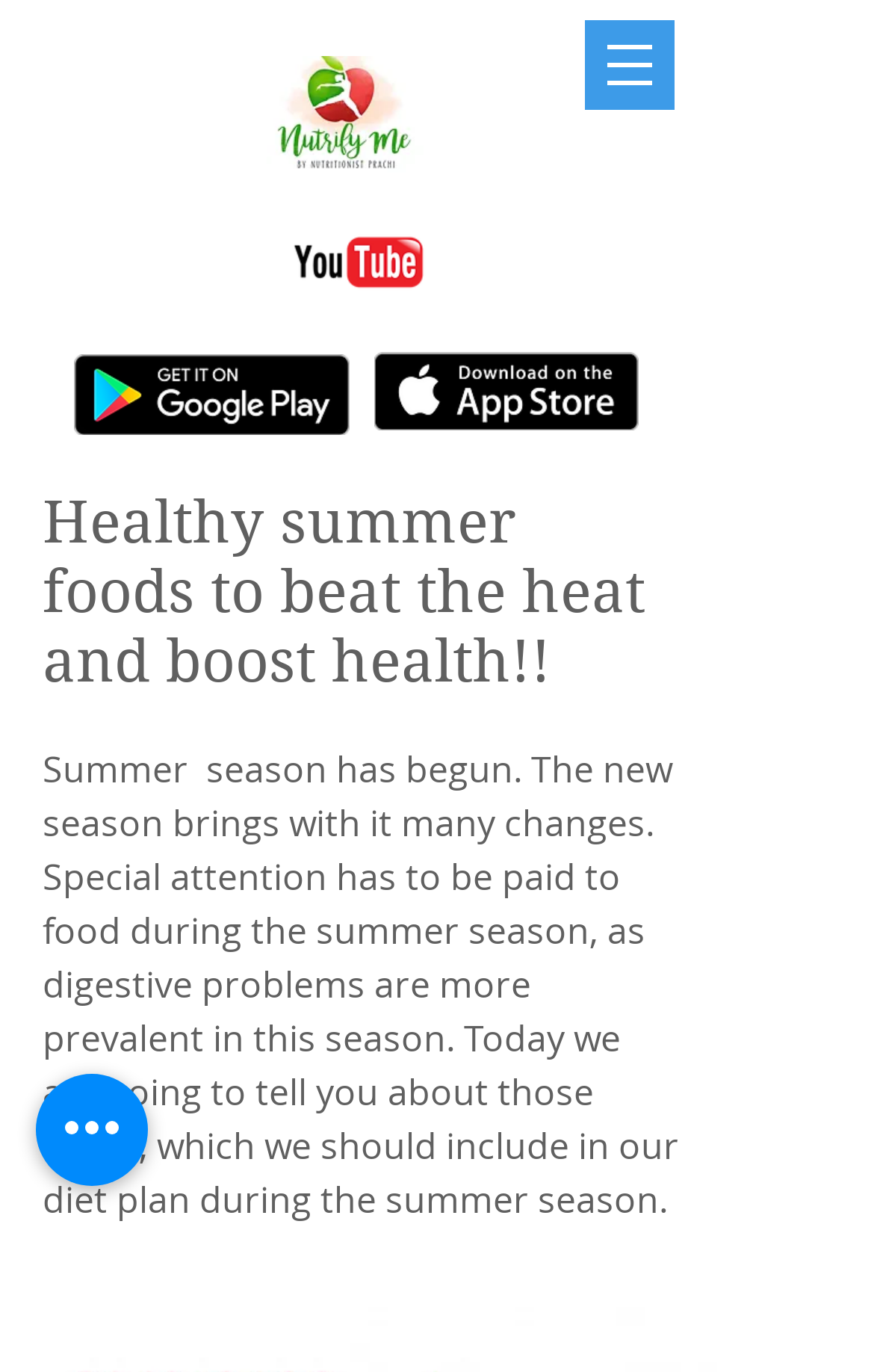Deliver a detailed narrative of the webpage's visual and textual elements.

The webpage appears to be a blog post about healthy summer foods. At the top left, there is a logo of "Nutrify Me" with a link to the website. To the right of the logo, there is a navigation menu labeled "Site" with a dropdown button. Below the navigation menu, there are three icons: a YouTube logo, a Google Play logo, and an App Store logo, each with a link to their respective platforms.

The main content of the webpage is a blog post titled "Healthy summer foods to beat the heat and boost health!!". The title is followed by a paragraph of text that discusses the importance of paying attention to food during the summer season to avoid digestive problems. The text explains that the post will provide information on the foods that should be included in one's diet plan during the summer season.

At the bottom left of the page, there is a button labeled "Quick actions". The webpage also has a meta description that mentions copper as an essential trace mineral, but this information does not seem to be directly related to the content of the blog post.